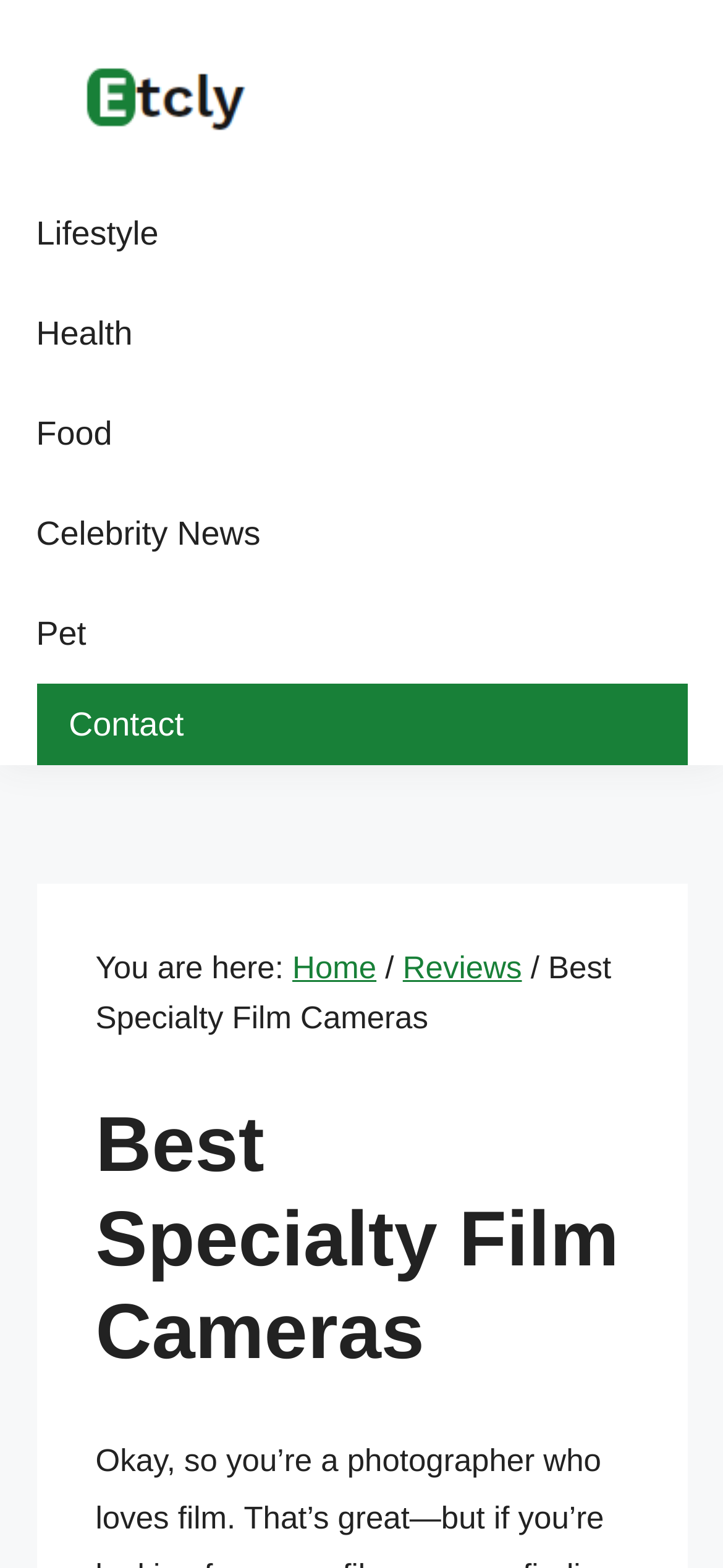What is the name of the website?
Using the visual information, respond with a single word or phrase.

Etcly